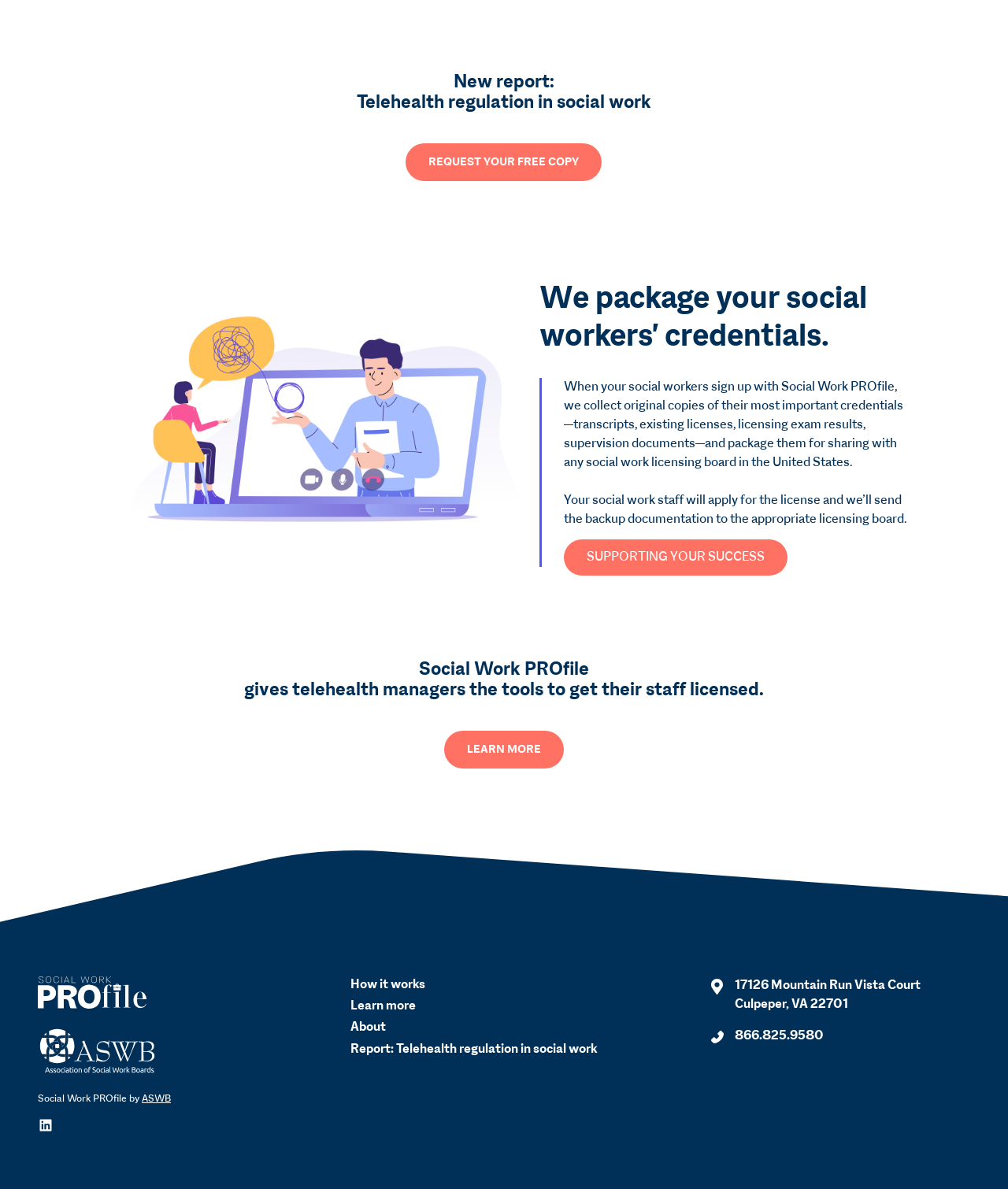Identify the bounding box coordinates for the element you need to click to achieve the following task: "Visit the ASWB website". Provide the bounding box coordinates as four float numbers between 0 and 1, in the form [left, top, right, bottom].

[0.141, 0.92, 0.17, 0.929]